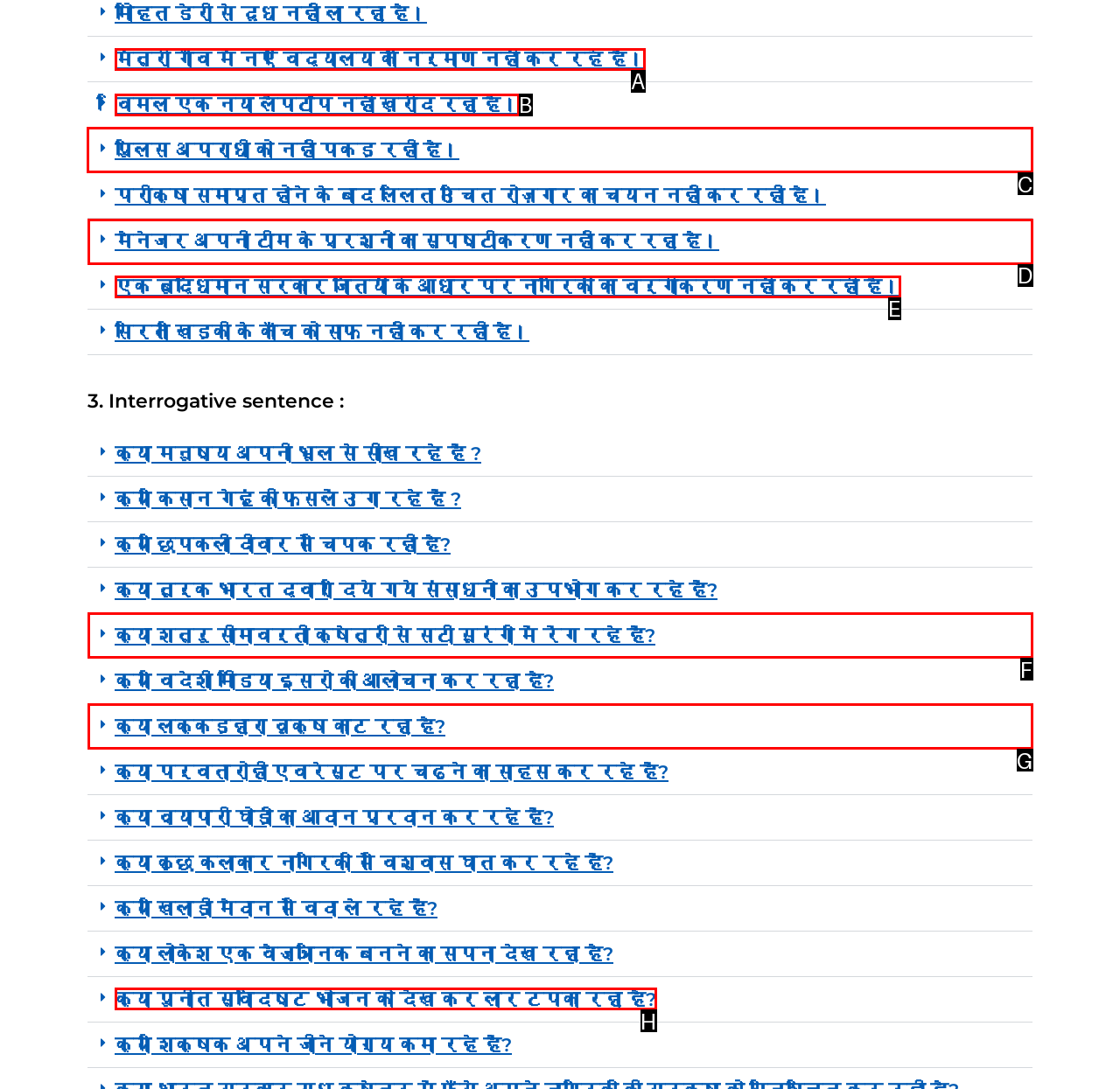From the available options, which lettered element should I click to complete this task: Check if the police are not catching the criminal?

C